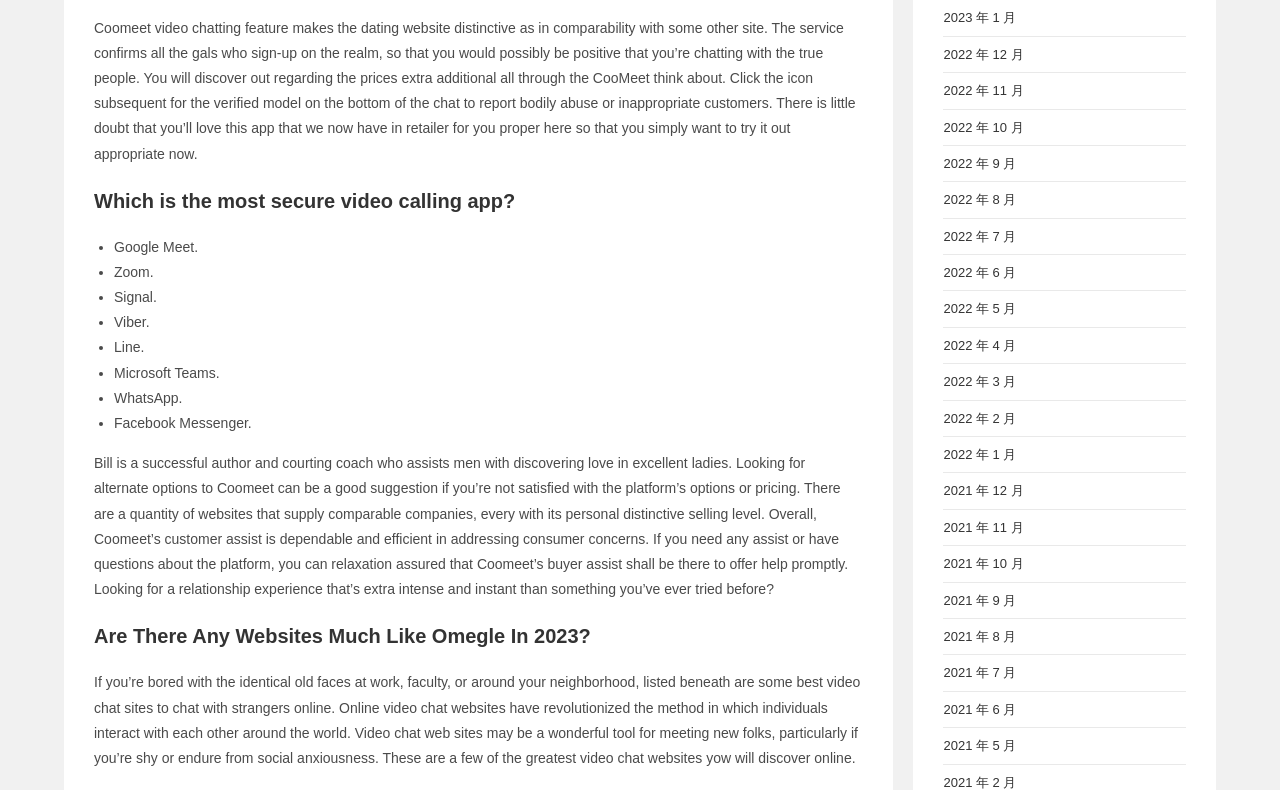Provide the bounding box coordinates in the format (top-left x, top-left y, bottom-right x, bottom-right y). All values are floating point numbers between 0 and 1. Determine the bounding box coordinate of the UI element described as: 2022 年 10 月

[0.737, 0.151, 0.8, 0.17]